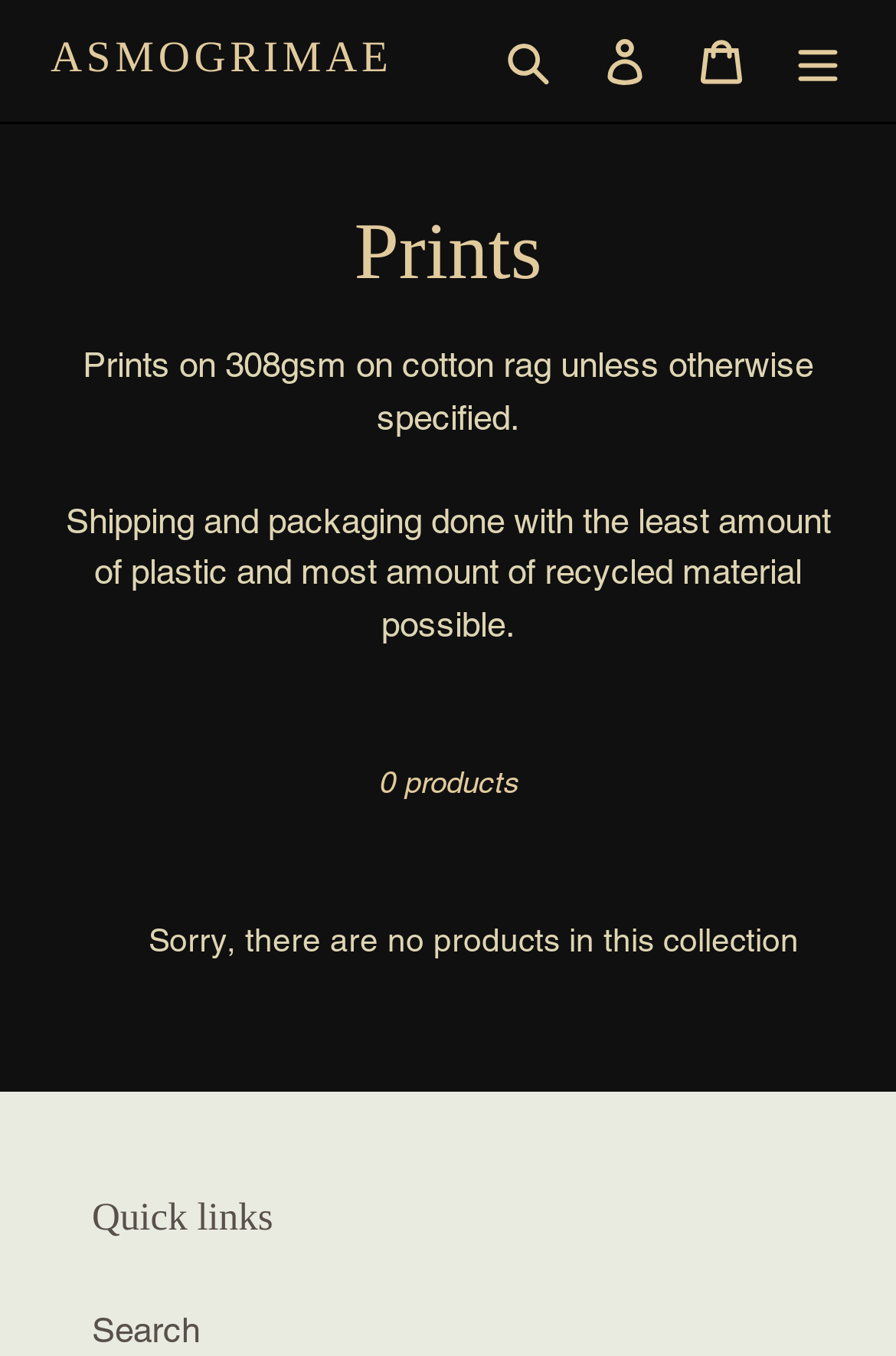Using the description "Log in", locate and provide the bounding box of the UI element.

[0.644, 0.009, 0.751, 0.081]